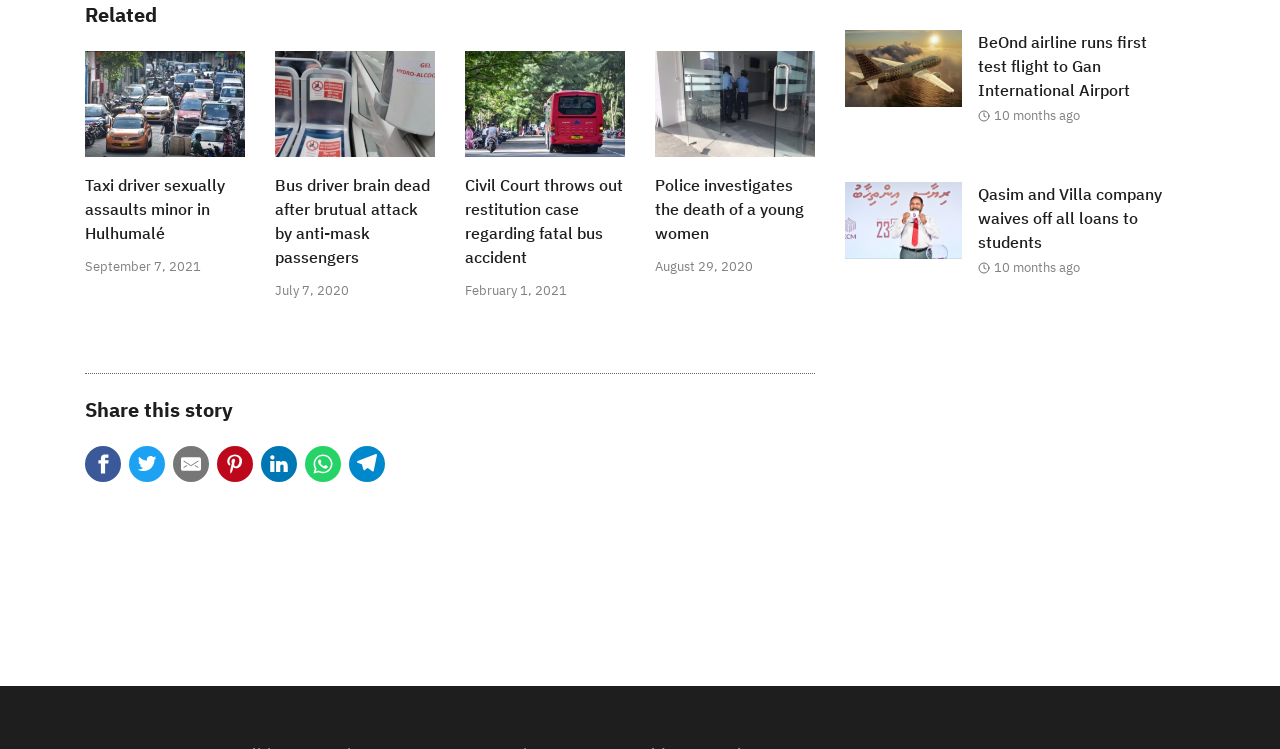Analyze the image and provide a detailed answer to the question: What is the purpose of the buttons below the 'Share this story' text?

The buttons below the 'Share this story' text are likely social media sharing buttons, allowing users to share the story on various platforms.